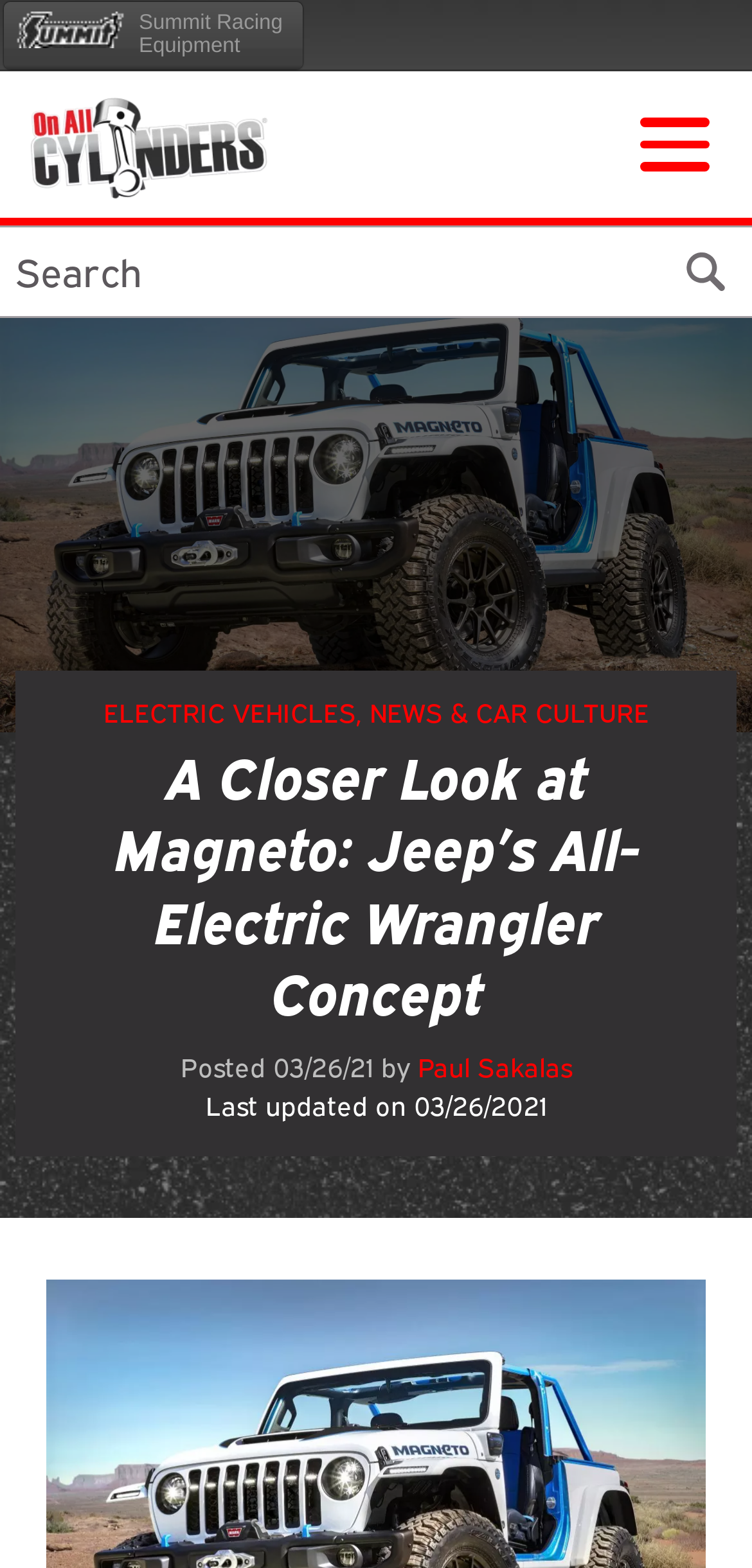Determine the bounding box coordinates in the format (top-left x, top-left y, bottom-right x, bottom-right y). Ensure all values are floating point numbers between 0 and 1. Identify the bounding box of the UI element described by: alt="OnAllCylinders Blog logo"

[0.041, 0.058, 0.356, 0.127]